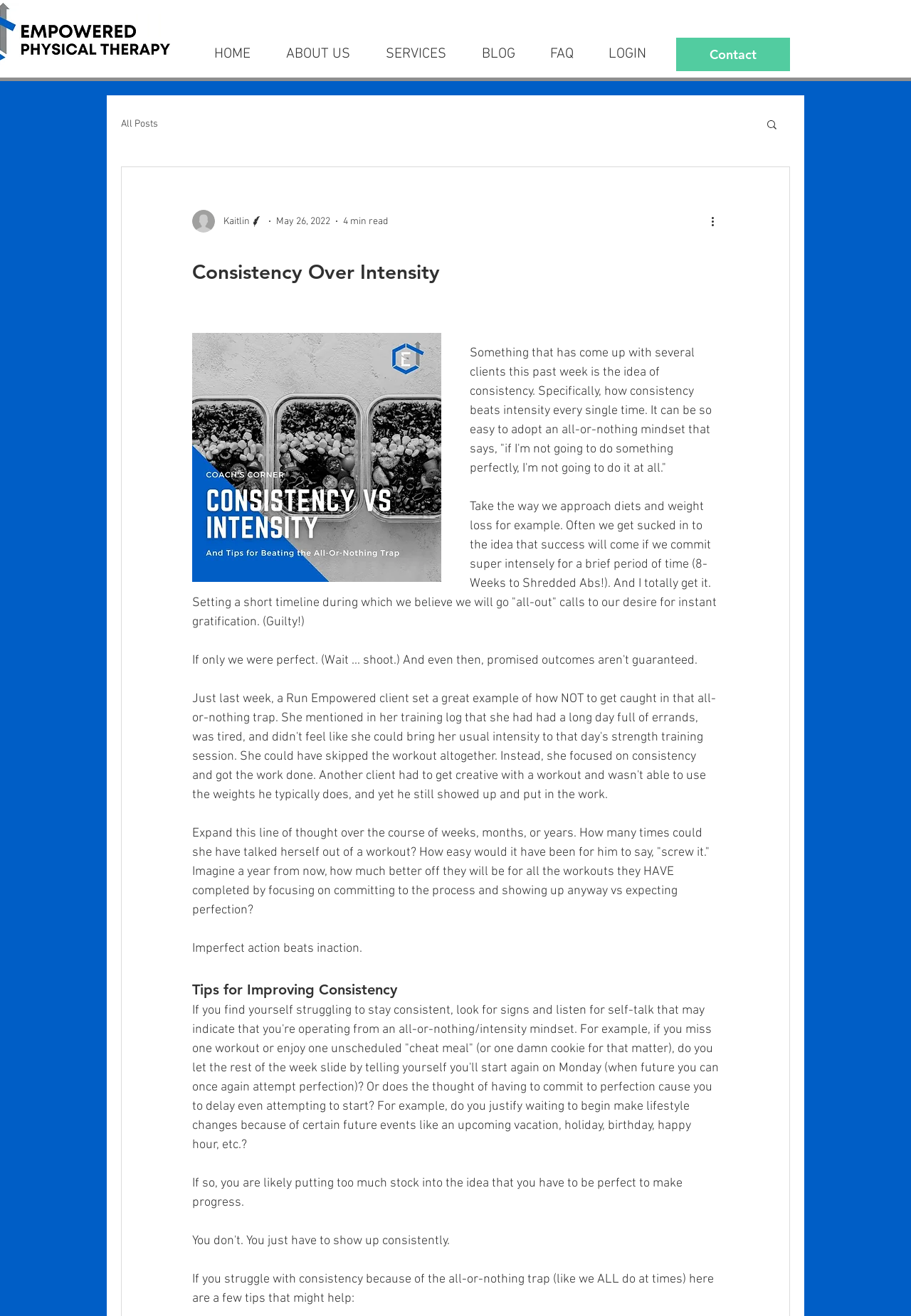What is the topic of the blog post?
Give a single word or phrase answer based on the content of the image.

Consistency Over Intensity